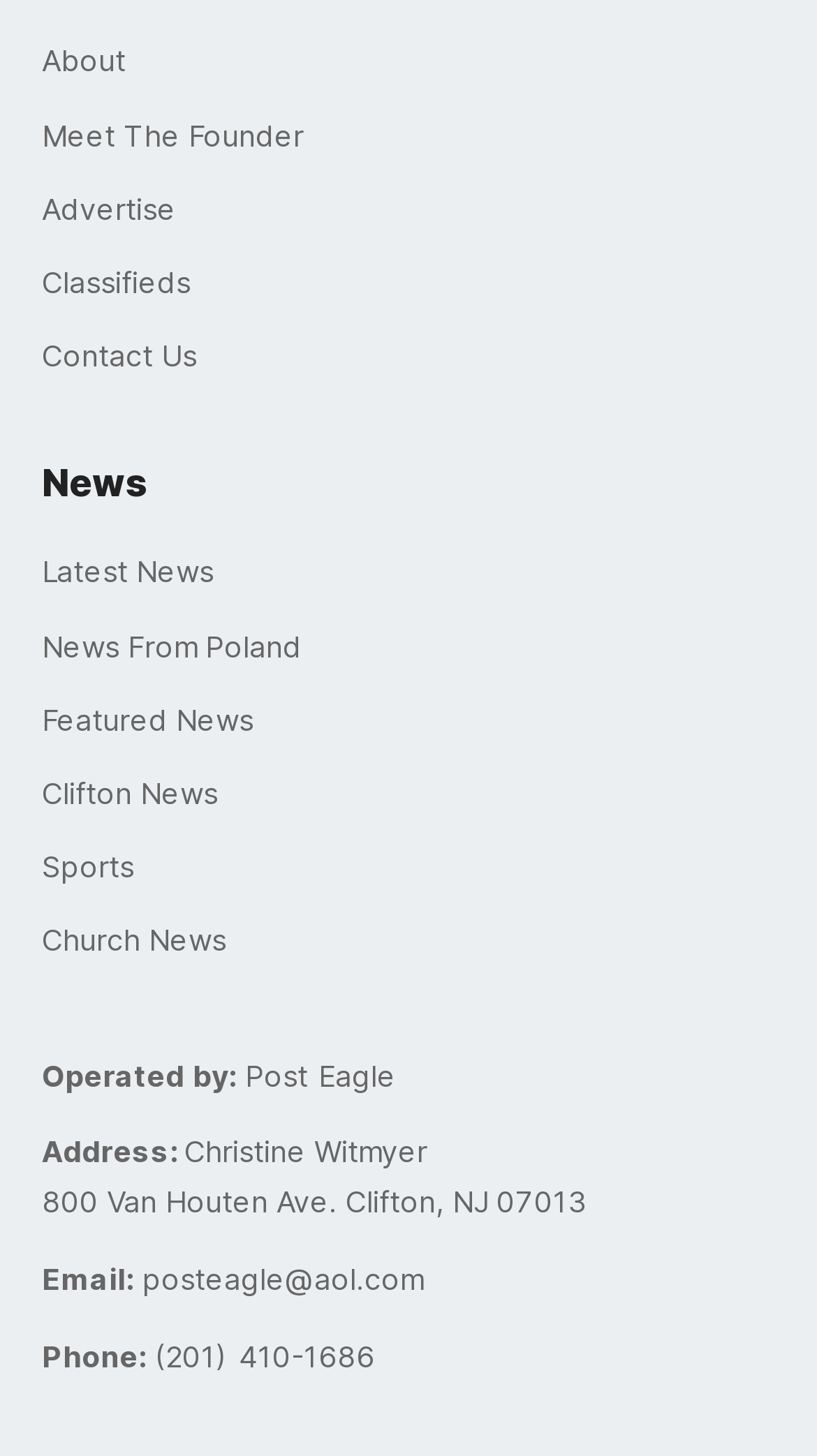What is the address of the Post Eagle?
Please give a well-detailed answer to the question.

I found the answer by looking at the 'Address:' StaticText element and the corresponding StaticText element that says '800 Van Houten Ave. Clifton, NJ 07013'.